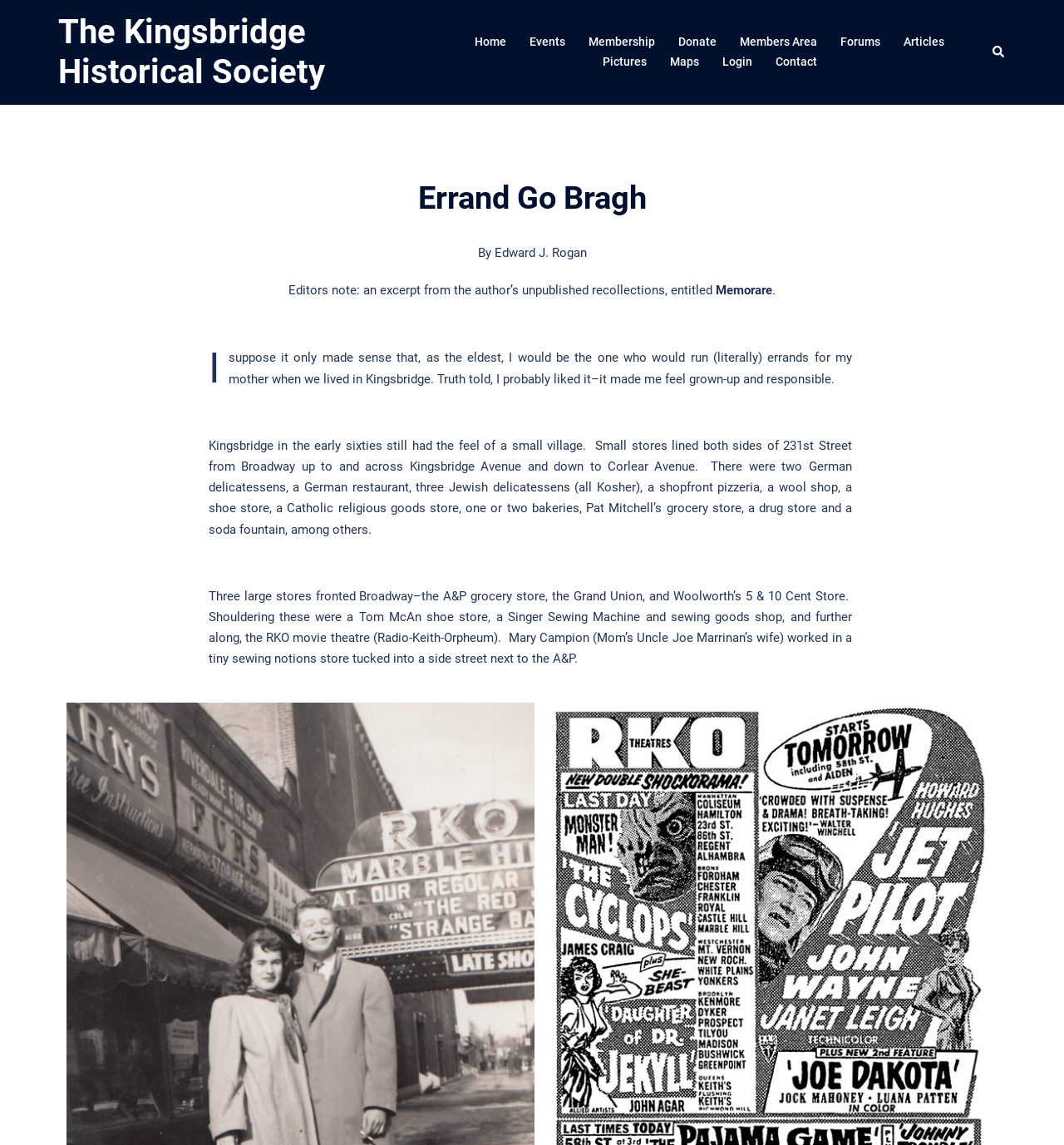Determine the bounding box coordinates of the UI element that matches the following description: "Login". The coordinates should be four float numbers between 0 and 1 in the format [left, top, right, bottom].

[0.679, 0.046, 0.707, 0.063]